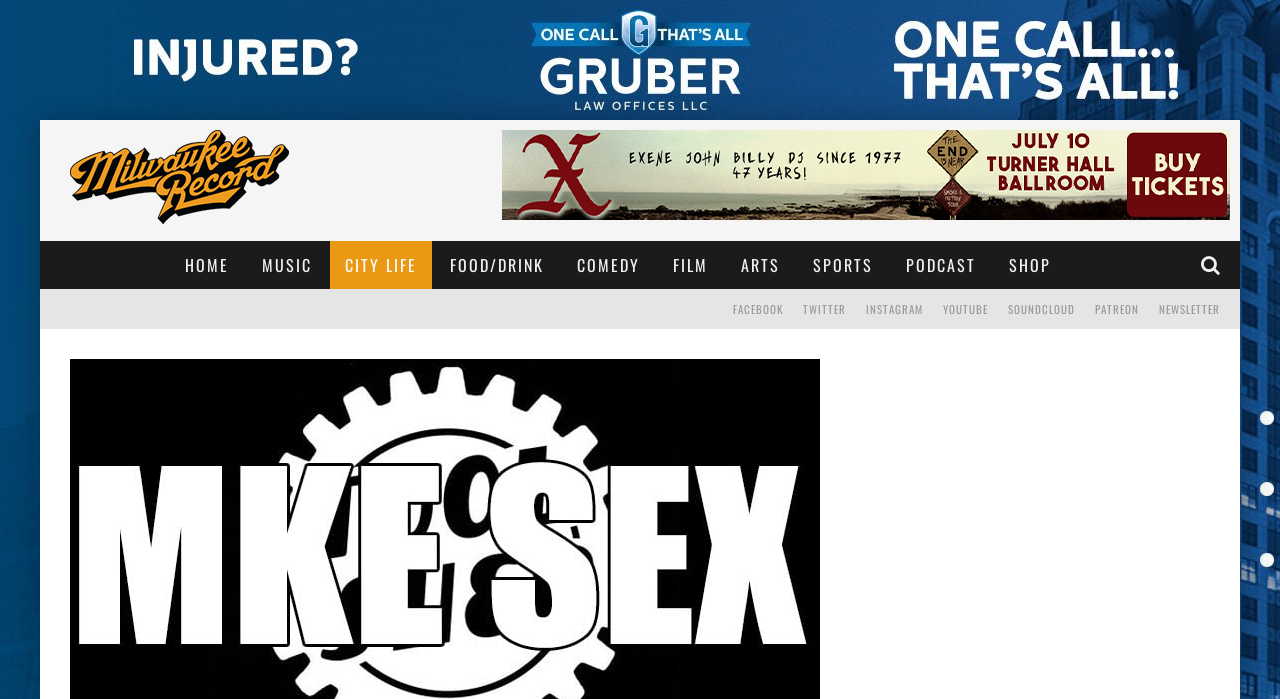Determine which piece of text is the heading of the webpage and provide it.

MKE SEX: Three questions about menopause